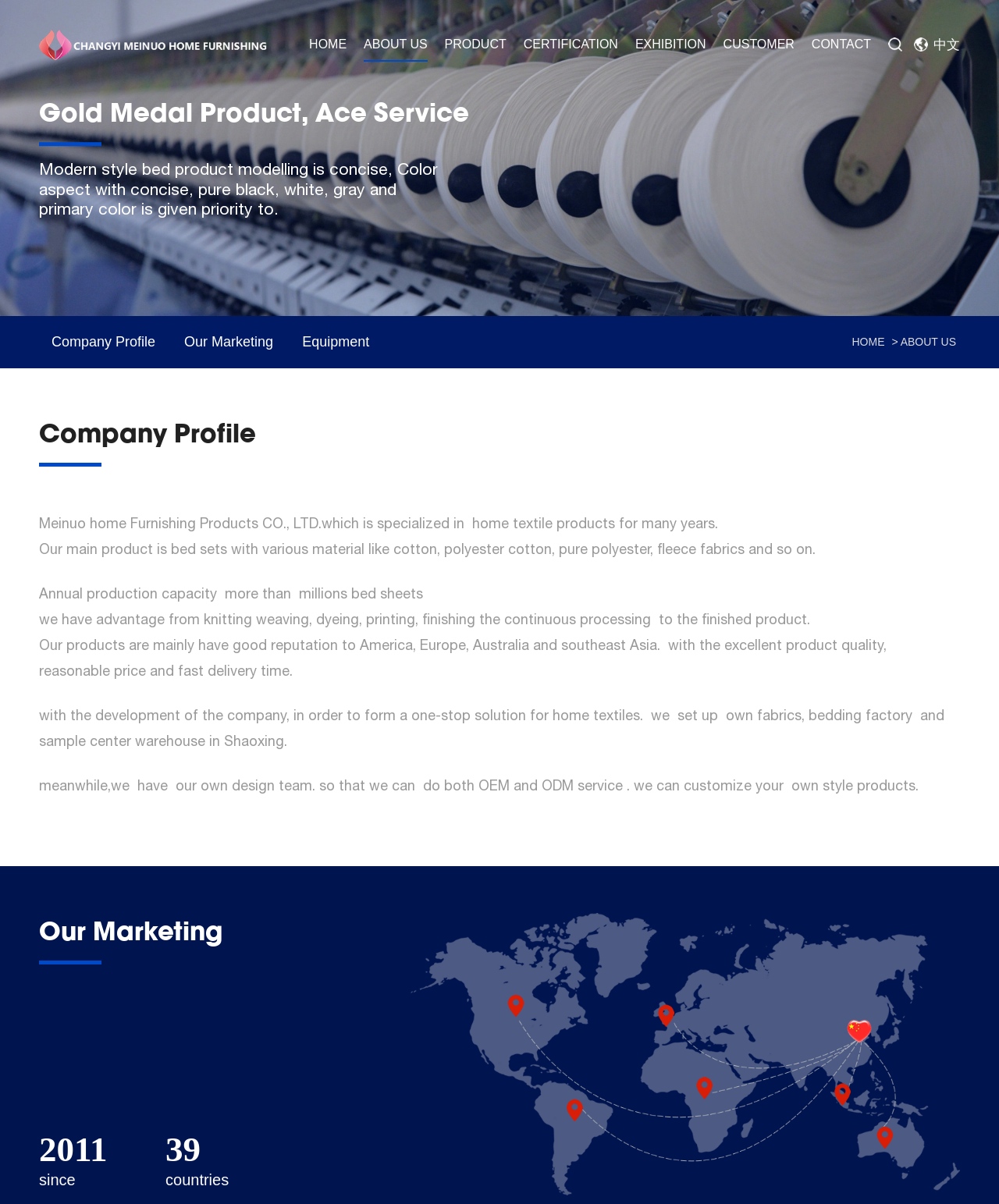What is the main product of the company?
By examining the image, provide a one-word or phrase answer.

Bed sets